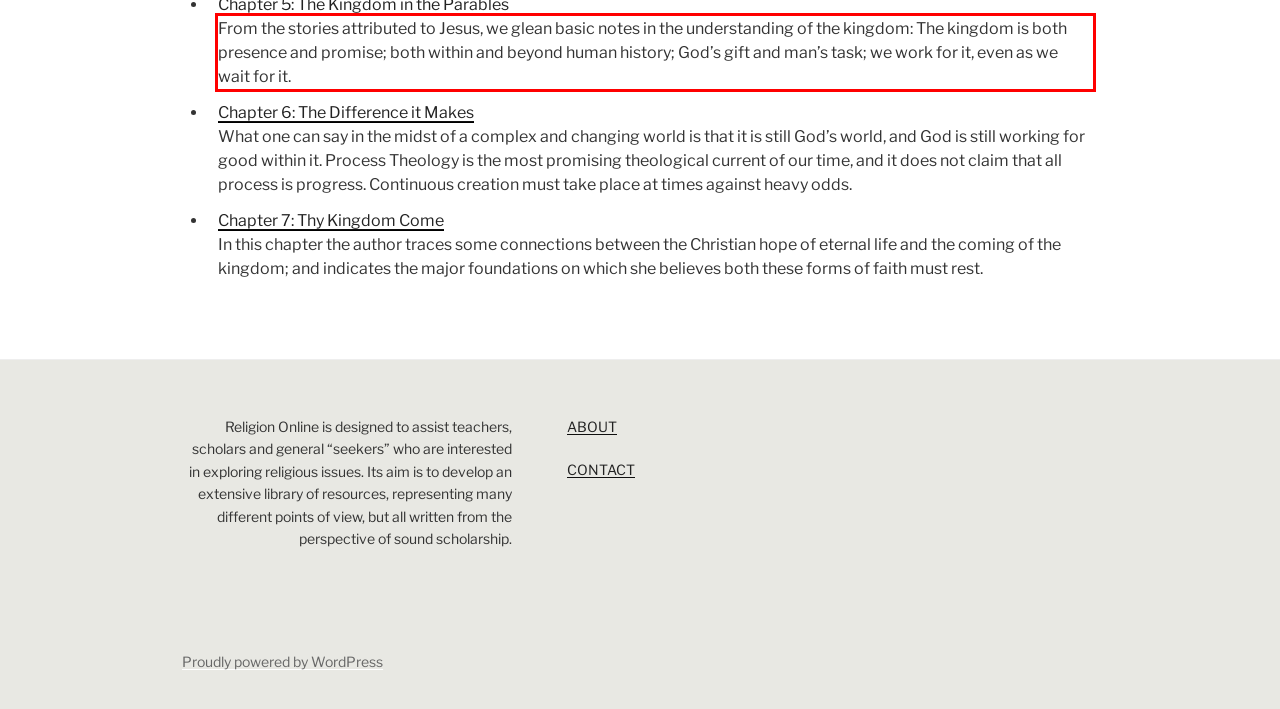You are given a screenshot showing a webpage with a red bounding box. Perform OCR to capture the text within the red bounding box.

From the stories attributed to Jesus, we glean basic notes in the understanding of the kingdom: The kingdom is both presence and promise; both within and beyond human history; God’s gift and man’s task; we work for it, even as we wait for it.